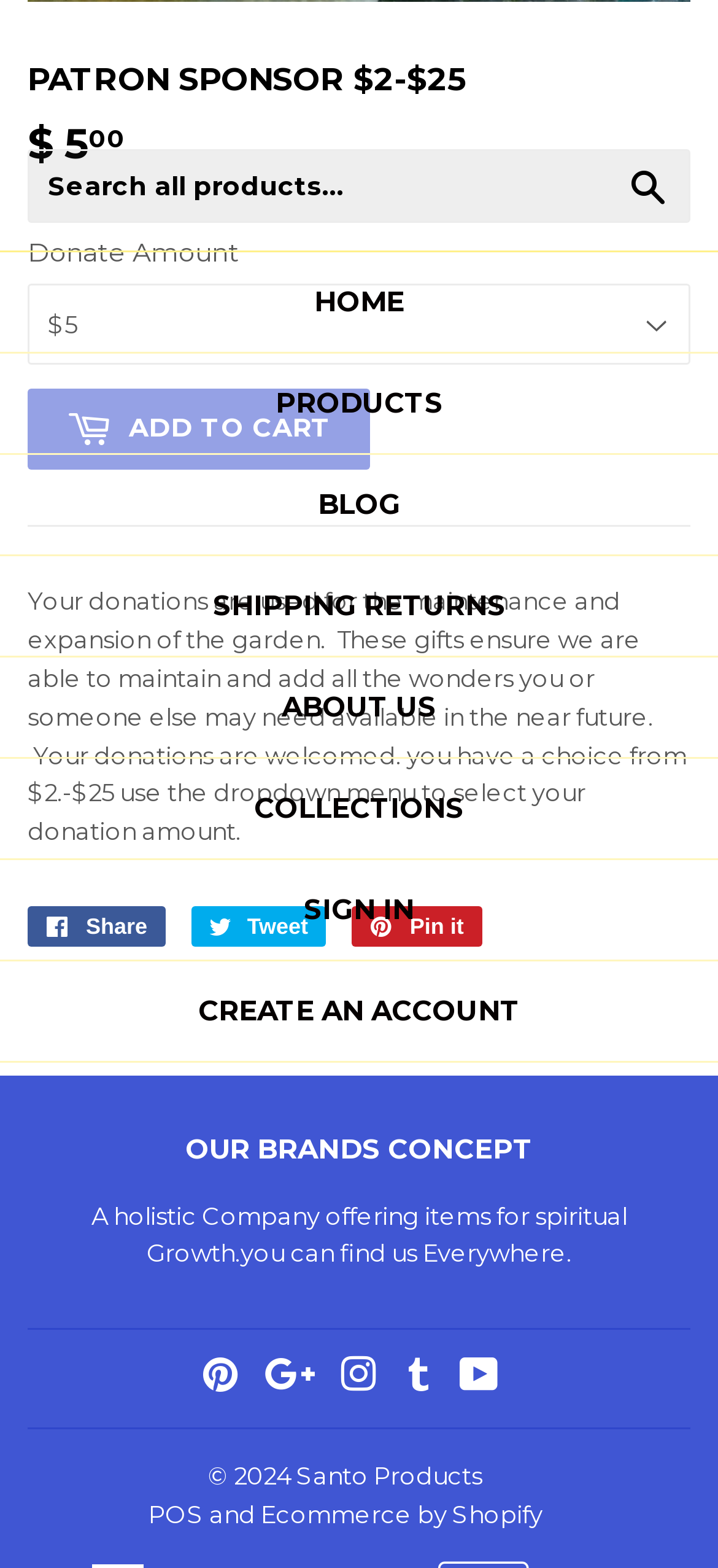Please identify the bounding box coordinates of the clickable area that will allow you to execute the instruction: "Add to cart".

[0.038, 0.248, 0.515, 0.3]